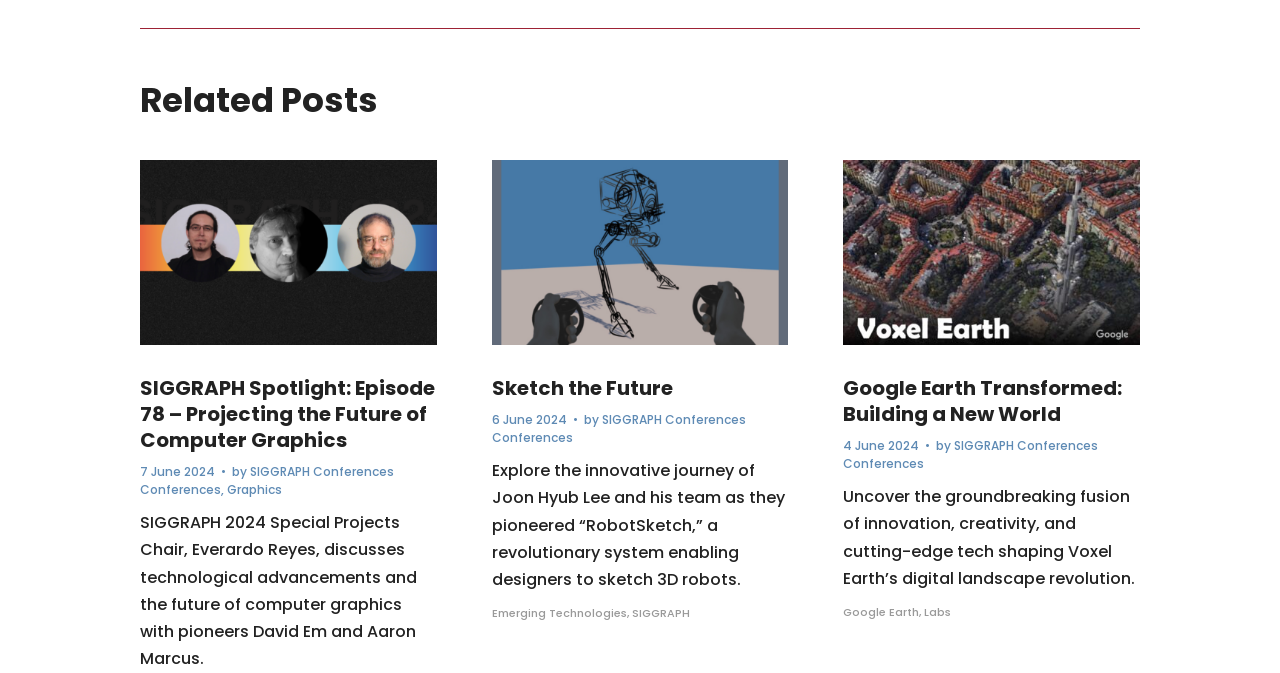Give a concise answer of one word or phrase to the question: 
Who is the author of the first related post?

SIGGRAPH Conferences